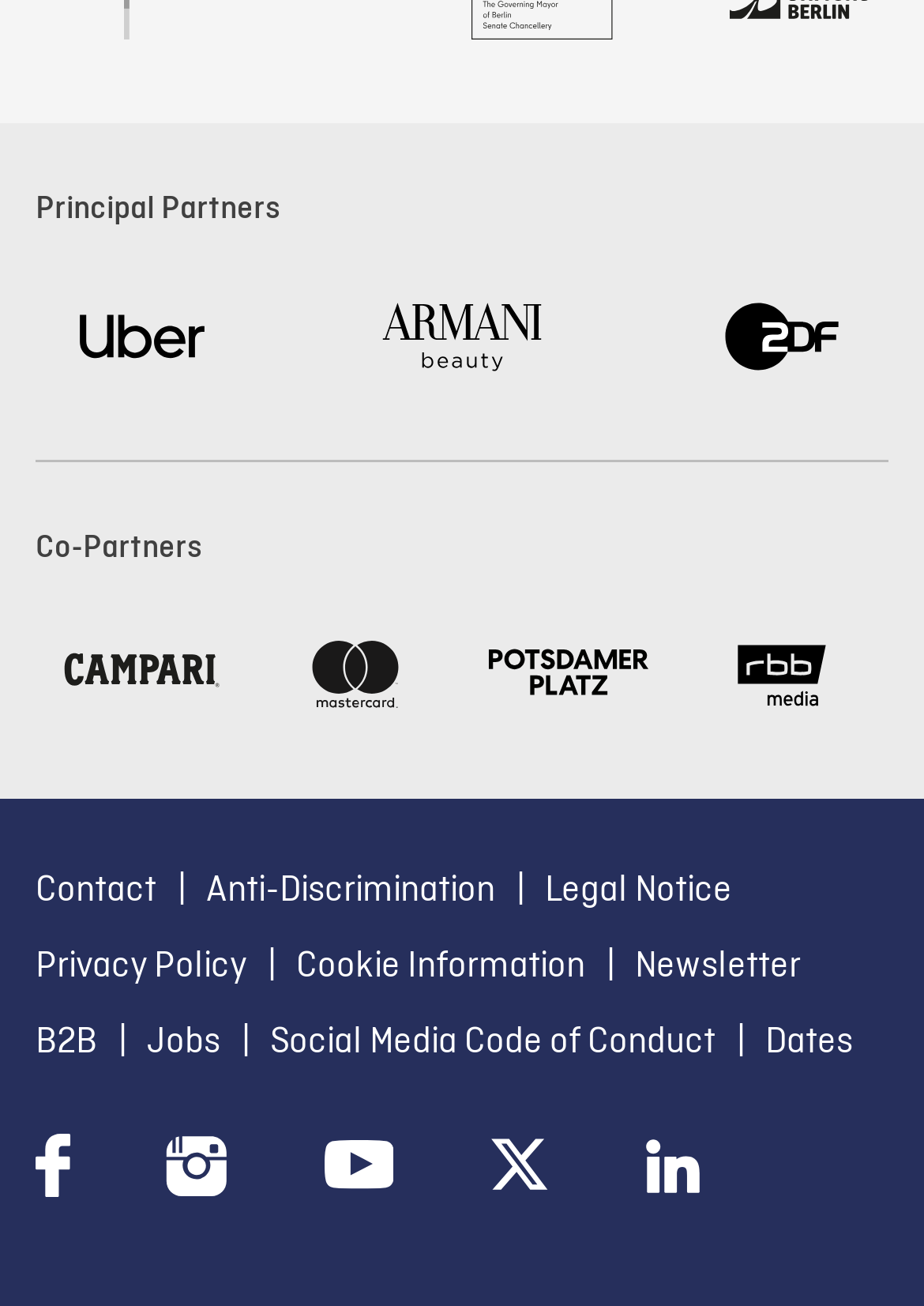Could you indicate the bounding box coordinates of the region to click in order to complete this instruction: "Check out the Berlinale YouTube channel".

[0.35, 0.868, 0.426, 0.912]